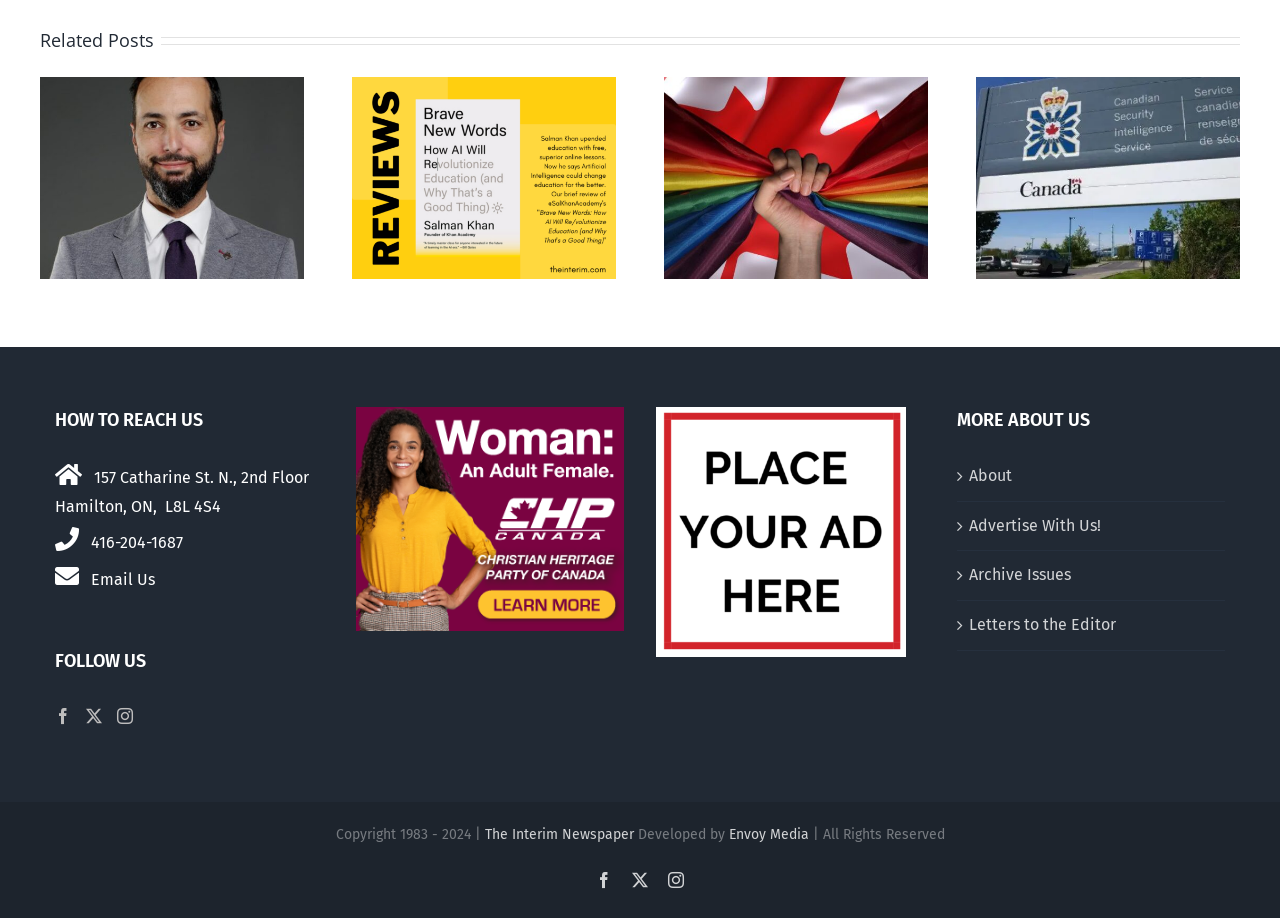Find the bounding box coordinates for the area that must be clicked to perform this action: "Contact via email".

[0.043, 0.615, 0.062, 0.641]